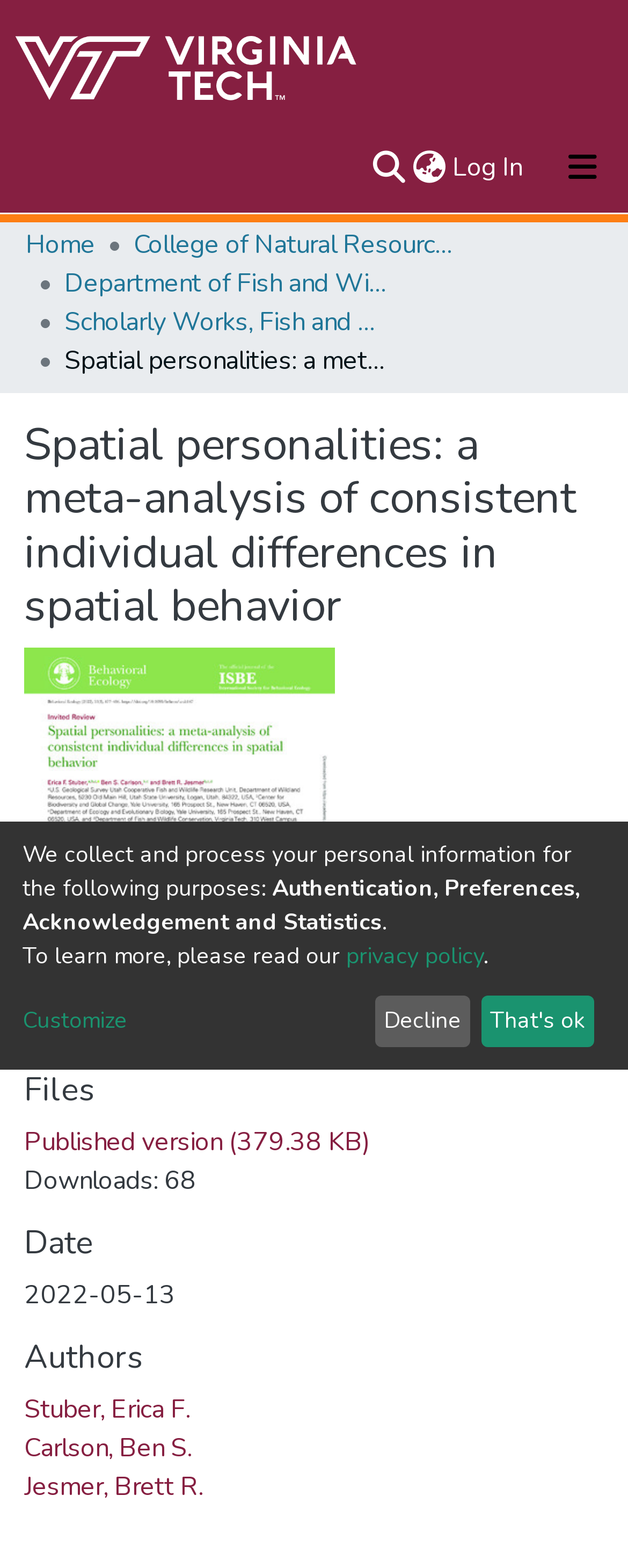Given the webpage screenshot, identify the bounding box of the UI element that matches this description: "Published version (379.38 KB)".

[0.038, 0.717, 0.59, 0.739]